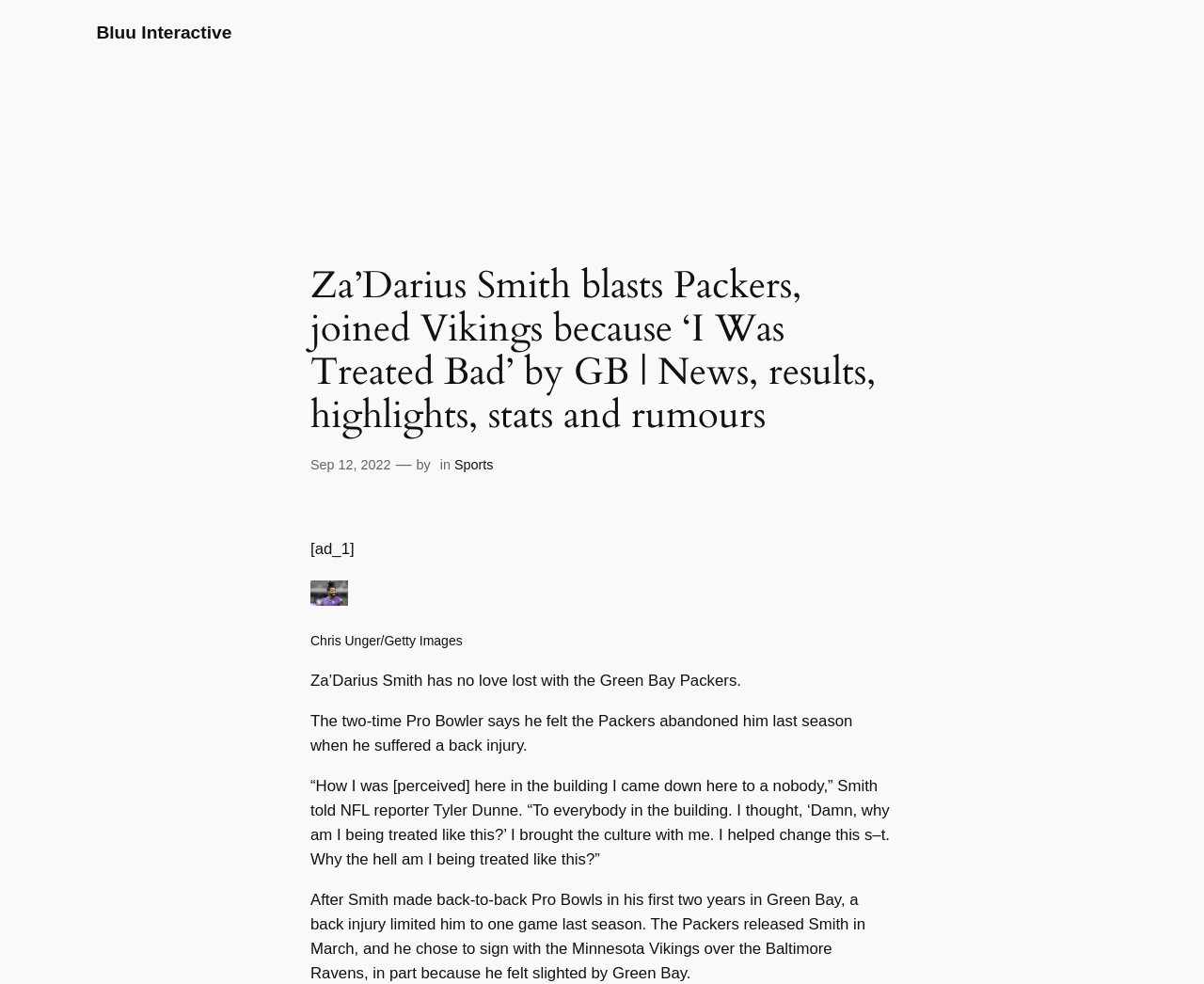Determine the bounding box of the UI element mentioned here: "Sep 12, 2022". The coordinates must be in the format [left, top, right, bottom] with values ranging from 0 to 1.

[0.258, 0.465, 0.325, 0.48]